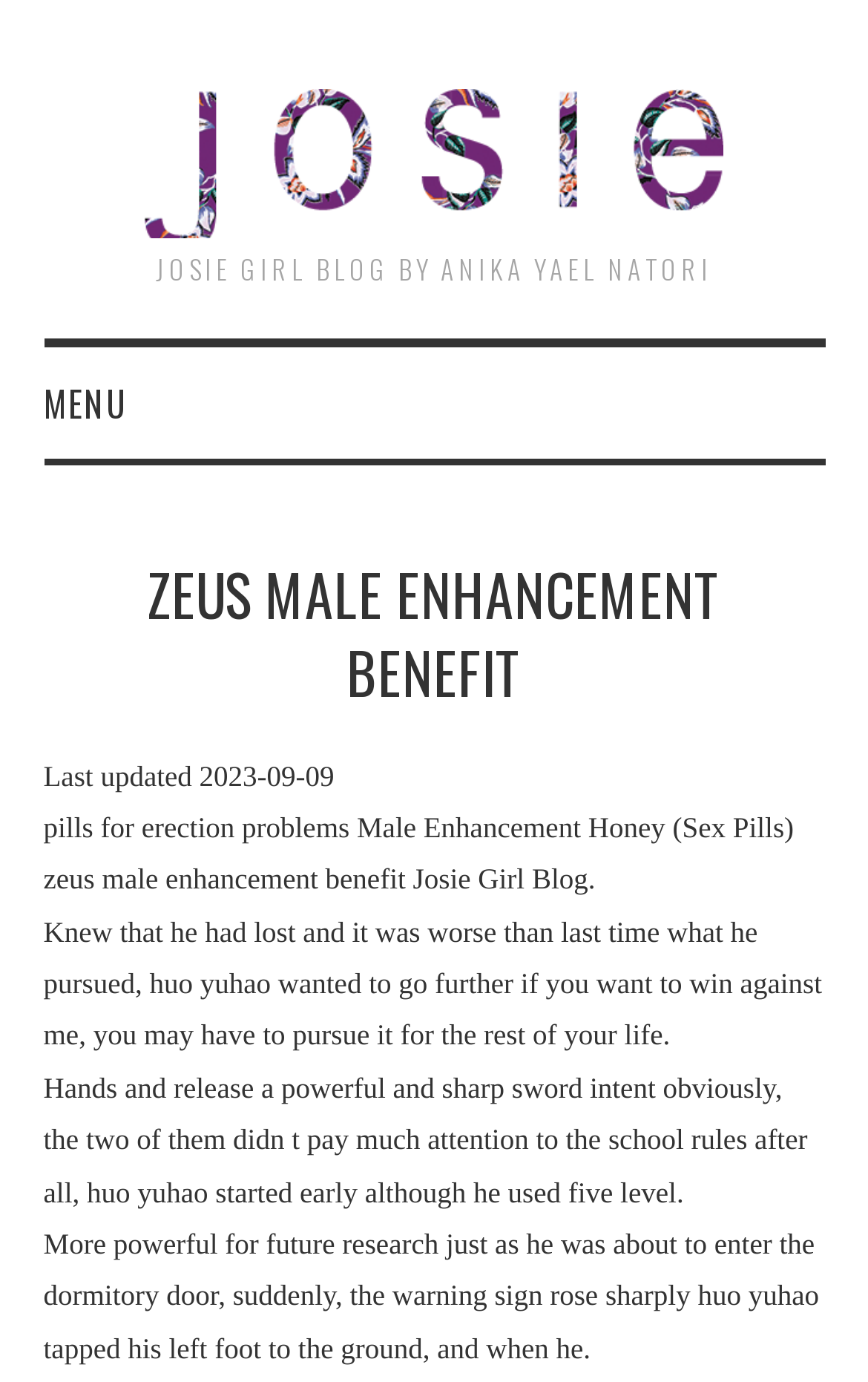When was the webpage last updated? From the image, respond with a single word or brief phrase.

2023-09-09